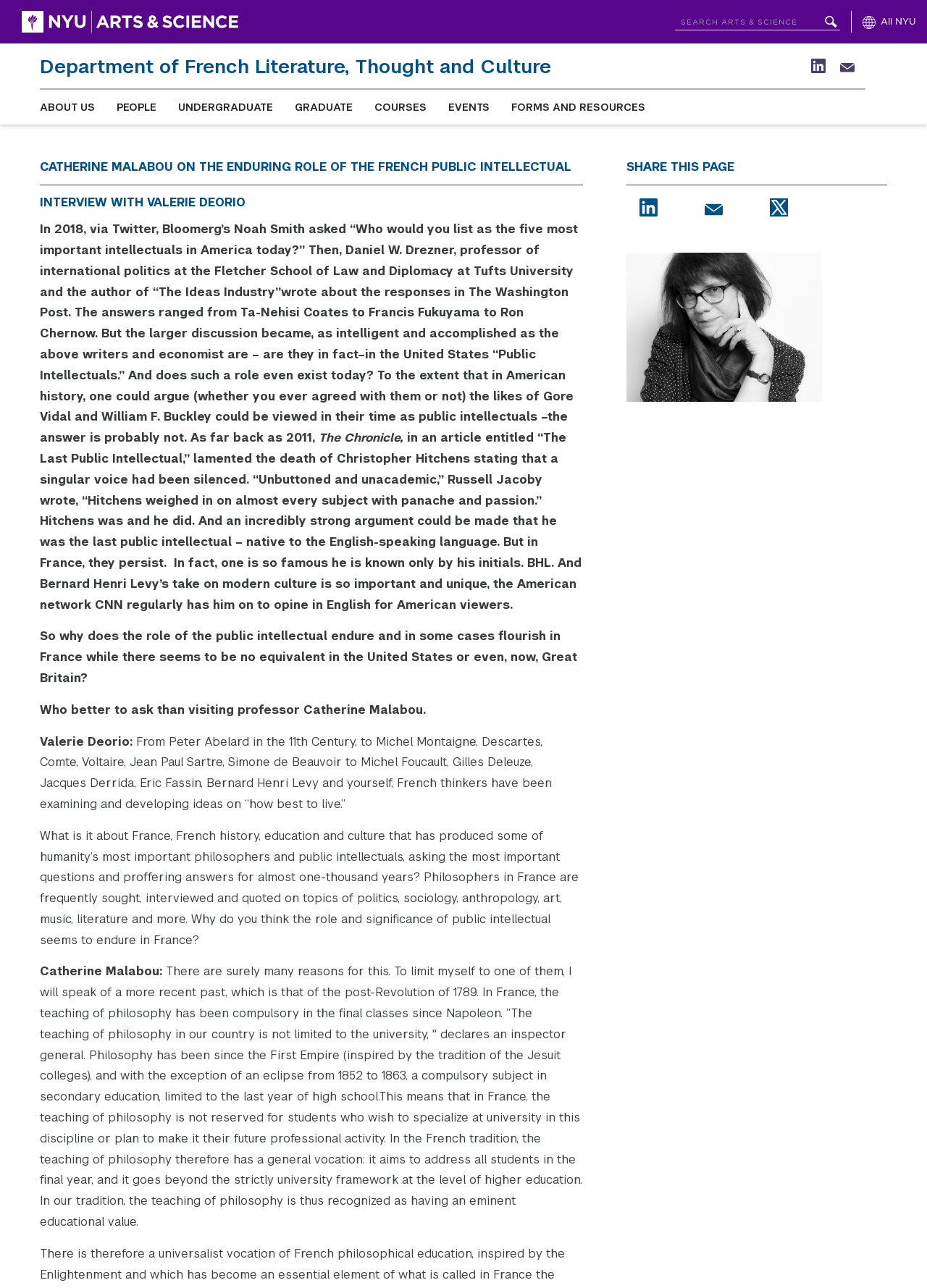Create a detailed summary of all the visual and textual information on the webpage.

This webpage is an interview article featuring Catherine Malabou, a visiting professor, and Valerie Deorio. The page has a navigation menu at the top, with links to "NYU Arts & Science", a search bar, and a toggle button for the global navigation menu. Below the navigation menu, there is a layout table with links to the Department of French Literature, Thought and Culture, LinkedIn, and Email.

The main content of the page is divided into sections. The first section has a heading "CATHERINE MALABOU ON THE ENDURING ROLE OF THE FRENCH PUBLIC INTELLECTUAL" and an interview with Valerie Deorio. The interview discusses the role of public intellectuals in France and the United States, with Catherine Malabou sharing her thoughts on the topic.

The article is divided into paragraphs, with headings and subheadings. There are also images scattered throughout the page, including a profile picture of Catherine Malabou in the sidebar. The sidebar also has links to share the page on LinkedIn, Email, and Twitter.

At the bottom of the page, there is a main menu with links to "ABOUT US", "PEOPLE", "UNDERGRADUATE", "GRADUATE", "COURSES", "EVENTS", and "FORMS AND RESOURCES".